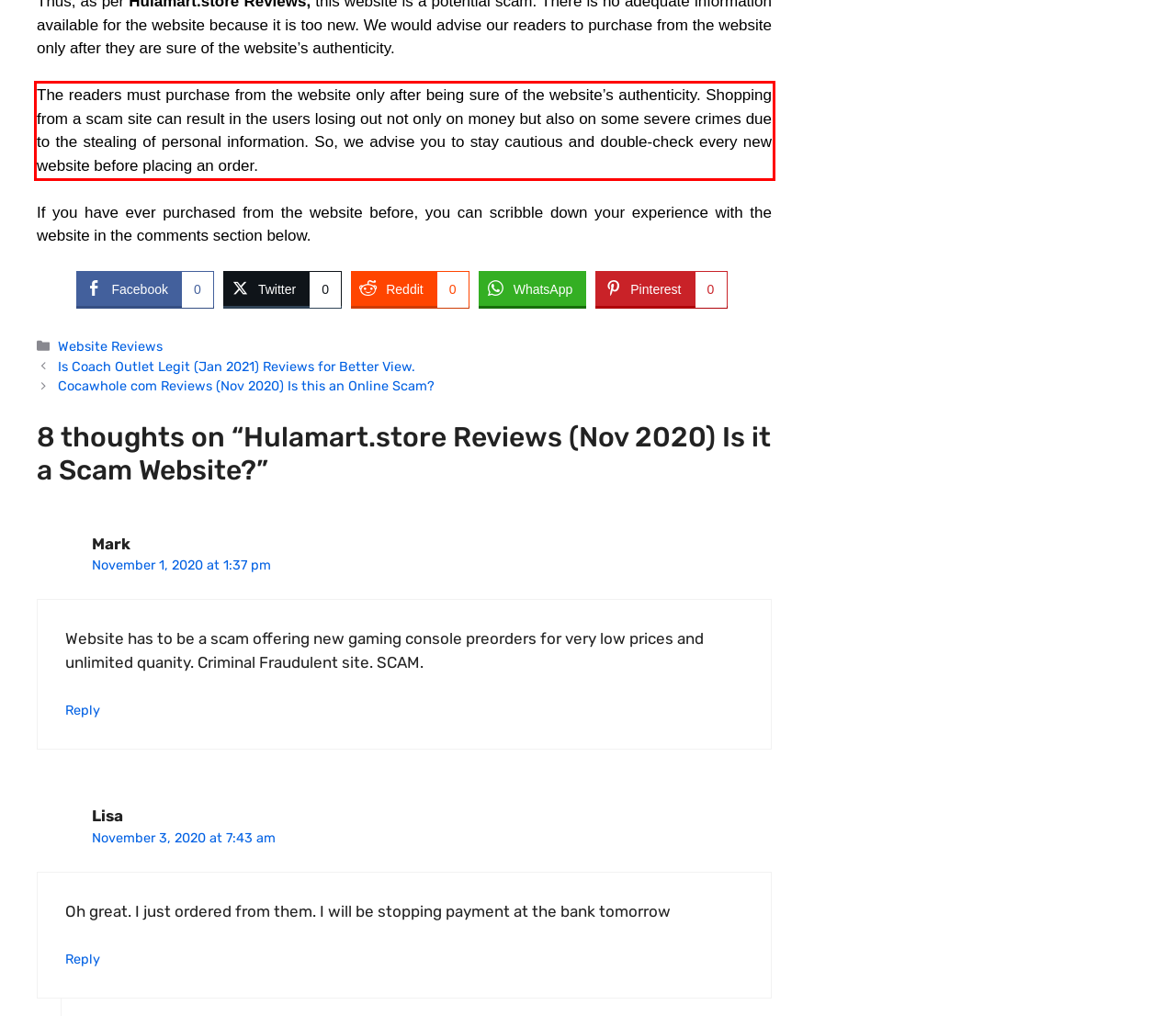Please extract the text content within the red bounding box on the webpage screenshot using OCR.

The readers must purchase from the website only after being sure of the website’s authenticity. Shopping from a scam site can result in the users losing out not only on money but also on some severe crimes due to the stealing of personal information. So, we advise you to stay cautious and double-check every new website before placing an order.